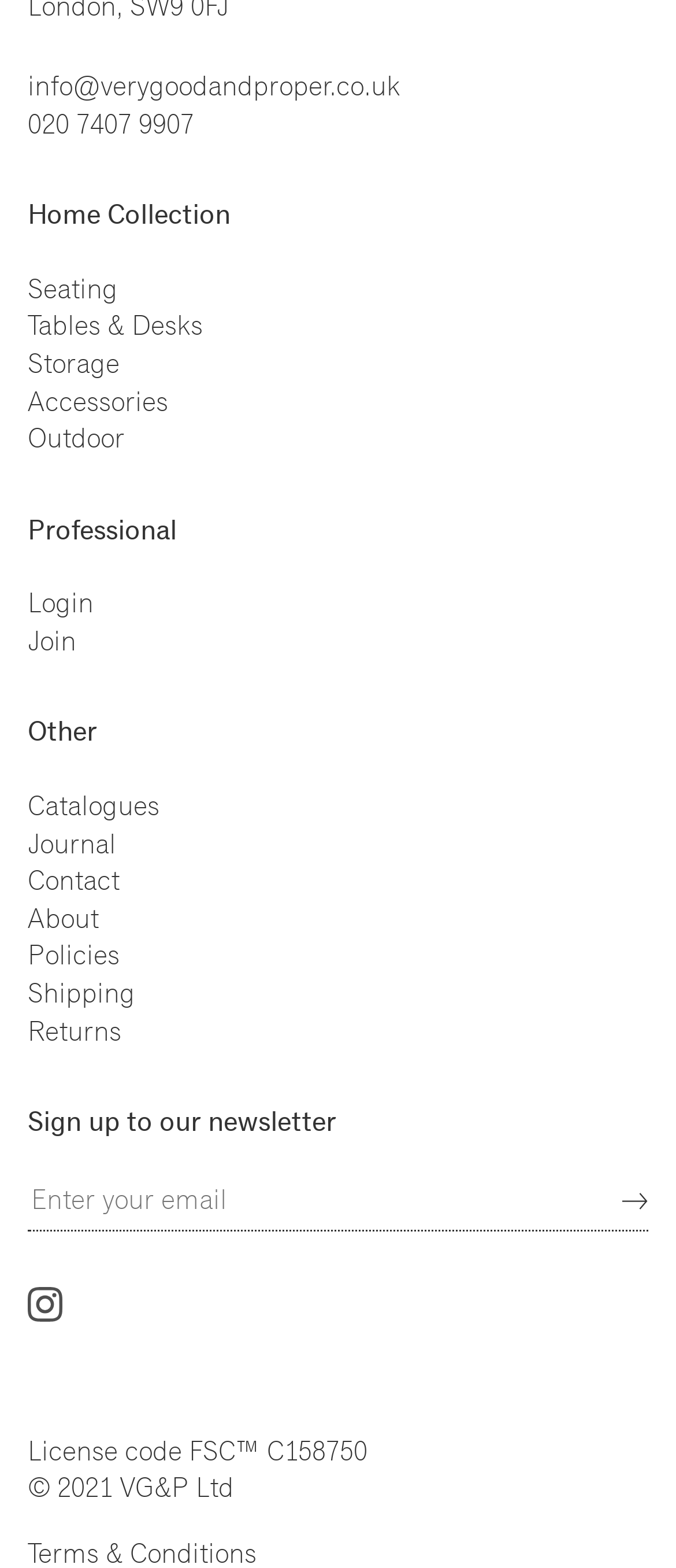What is the company's license code?
Based on the image, respond with a single word or phrase.

FSC C158750